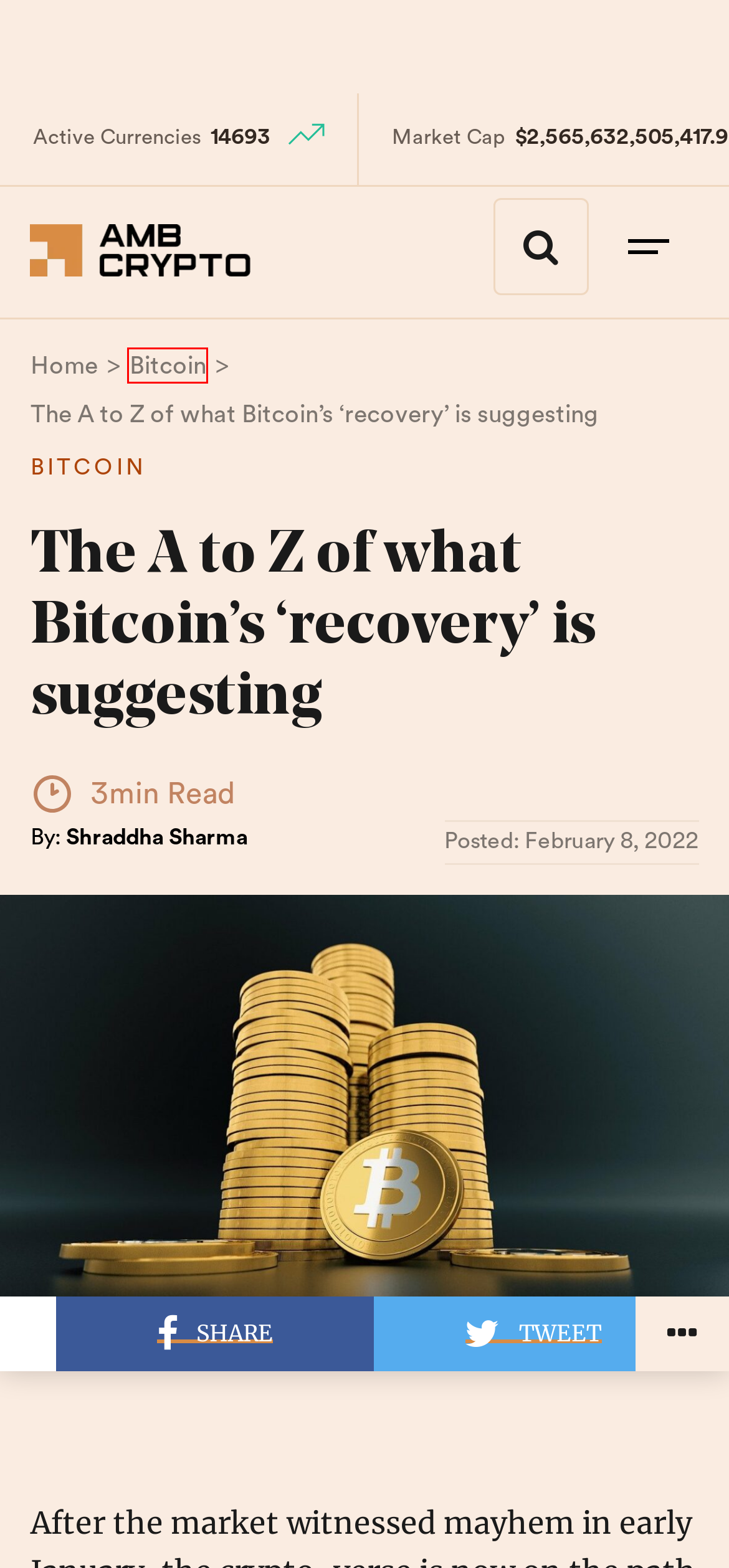Given a webpage screenshot with a red bounding box around a particular element, identify the best description of the new webpage that will appear after clicking on the element inside the red bounding box. Here are the candidates:
A. Latest News About Cryptocurrency, Bitcoin, Altcoin - AMBCrypto
B. Crypto, Blockchain and Web 3.0 News - AMBCrypto
C. Cryptocurrency Calculators and Tools | AMBCrypto
D. Jai Hamid, Author at AMBCrypto
E. Shraddha Sharma, Author at AMBCrypto
F. Bitcoin (BTC) News - AMBCrypto
G. Careers - AMBCrypto
H. Will Litecoin hit $85 in the coming weeks? - AMBCrypto

F